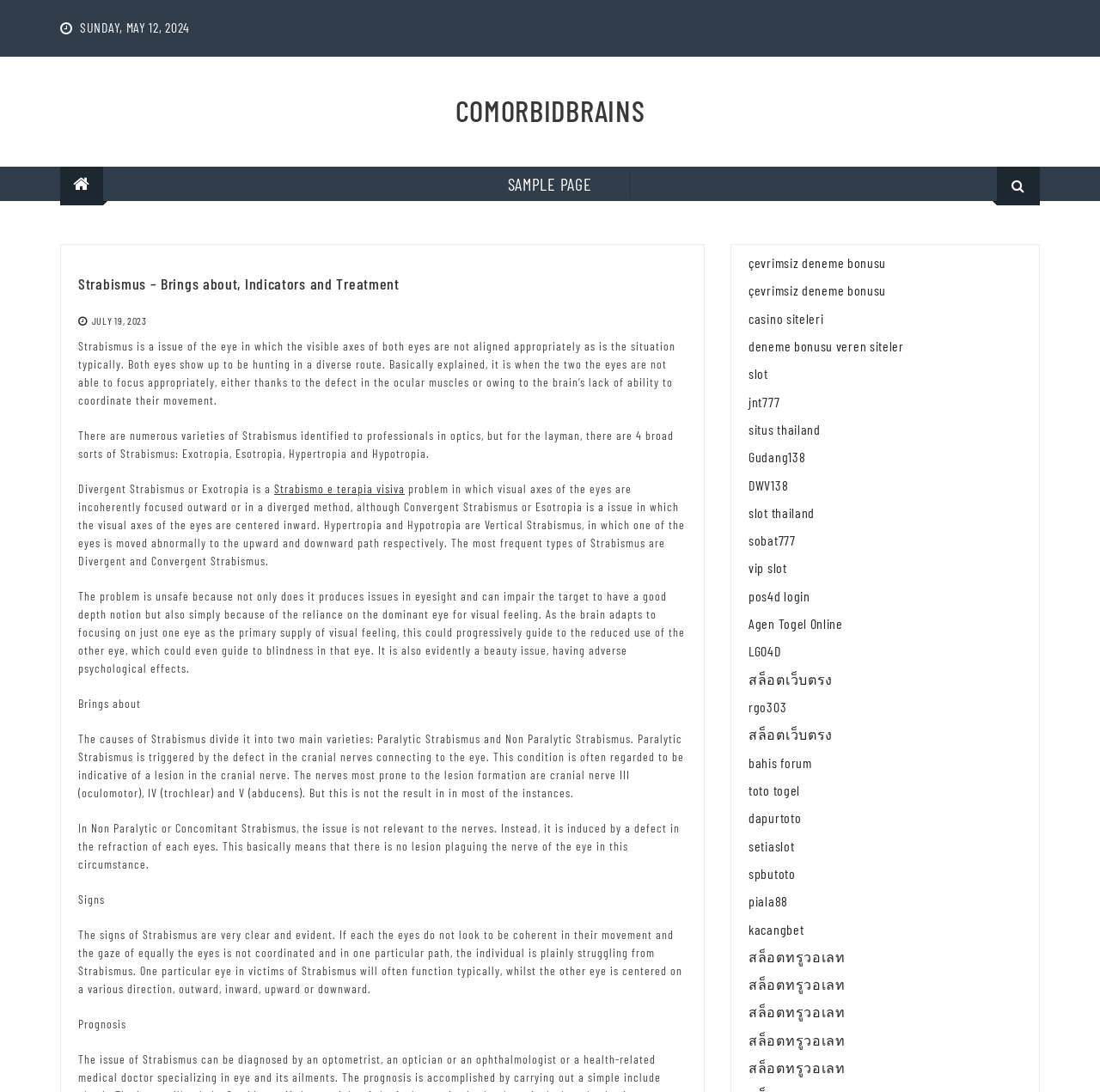Can you show the bounding box coordinates of the region to click on to complete the task described in the instruction: "Read more about Strabismo e terapia visiva"?

[0.249, 0.44, 0.368, 0.454]